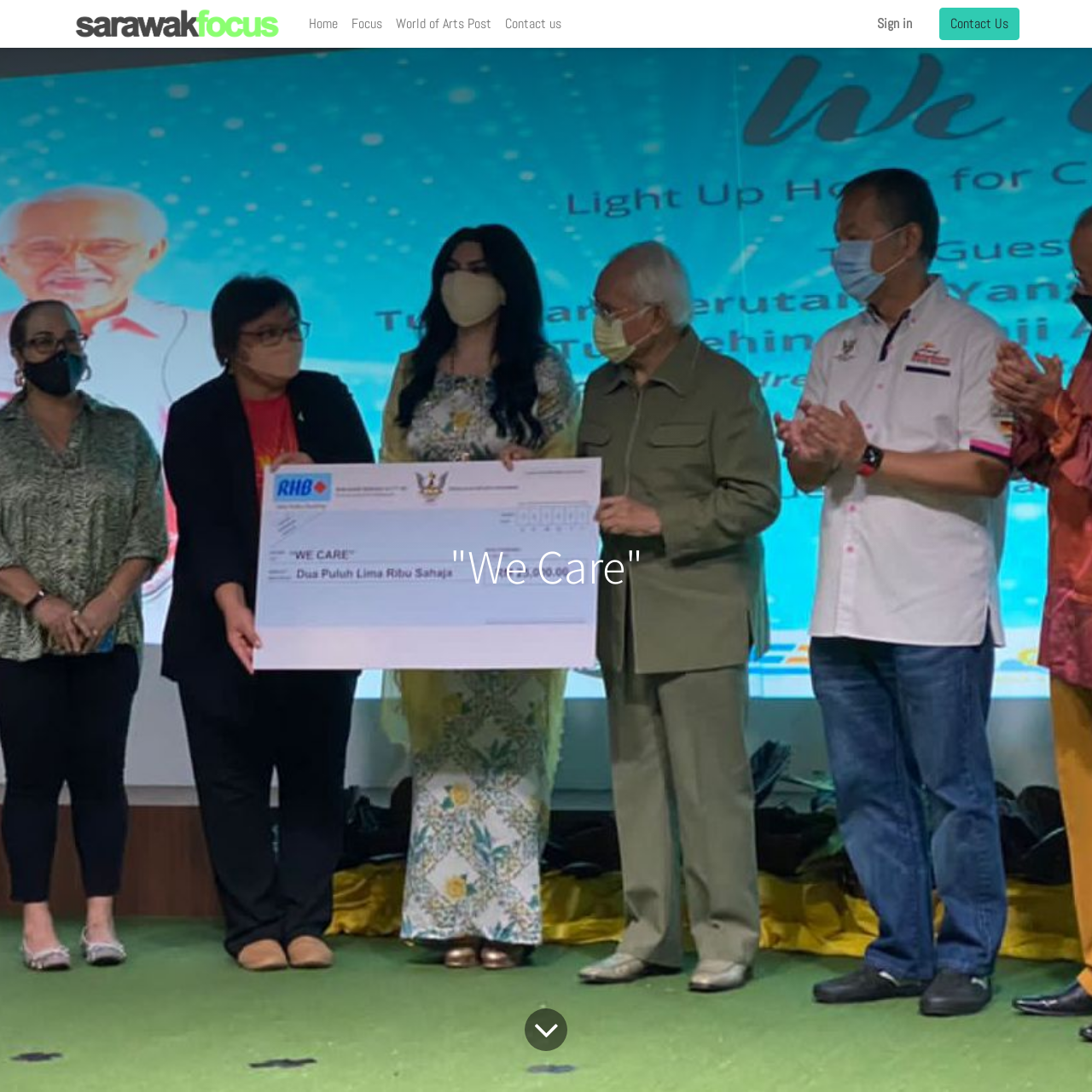With reference to the image, please provide a detailed answer to the following question: What is the purpose of the link 'To blog content'?

The link element with the description 'To blog content' is likely a navigation link to blog content, as its description suggests. Its position at the bottom of the page also supports this assumption.